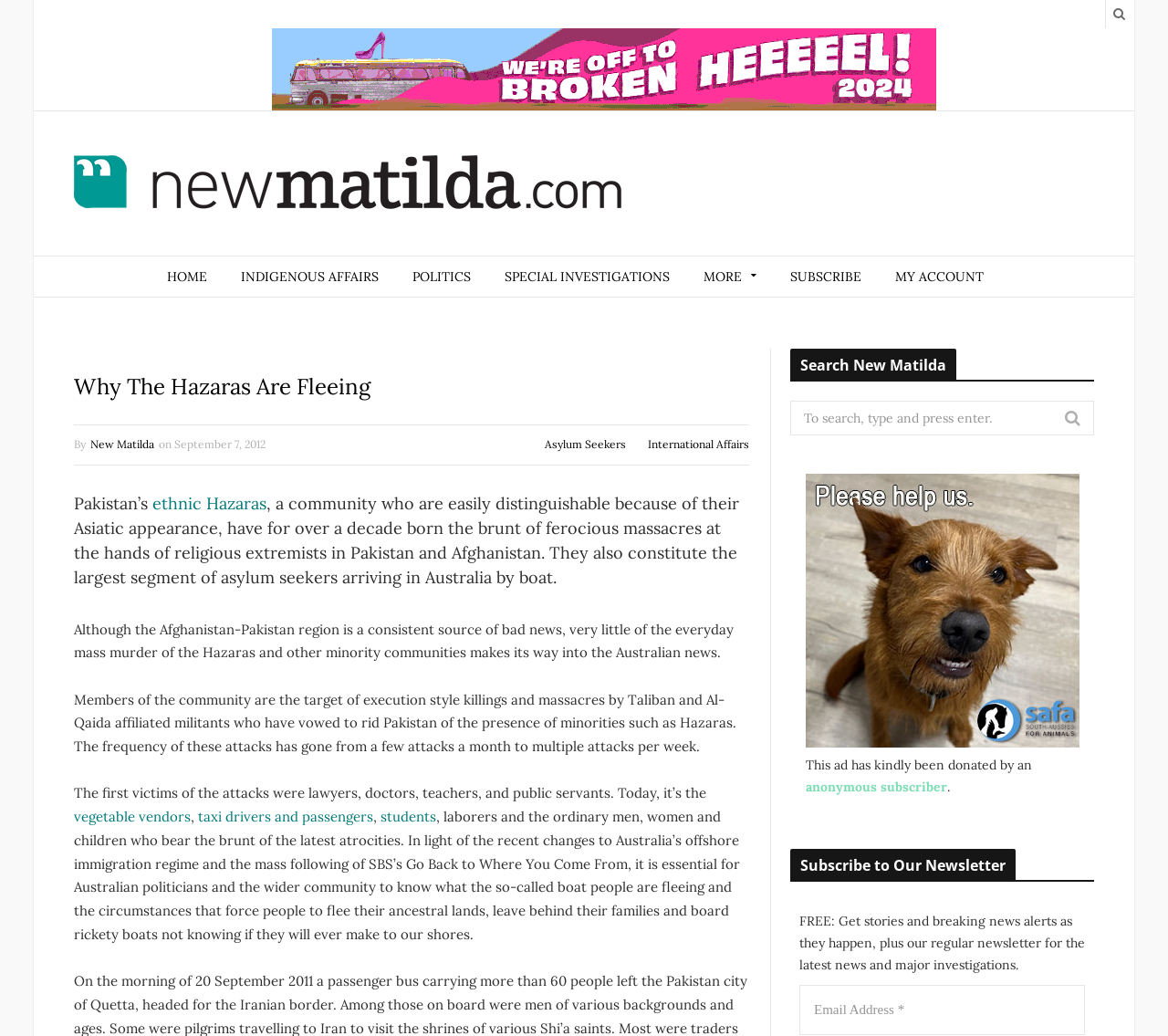Extract the bounding box coordinates for the HTML element that matches this description: "parent_node: Search for:". The coordinates should be four float numbers between 0 and 1, i.e., [left, top, right, bottom].

[0.912, 0.388, 0.925, 0.419]